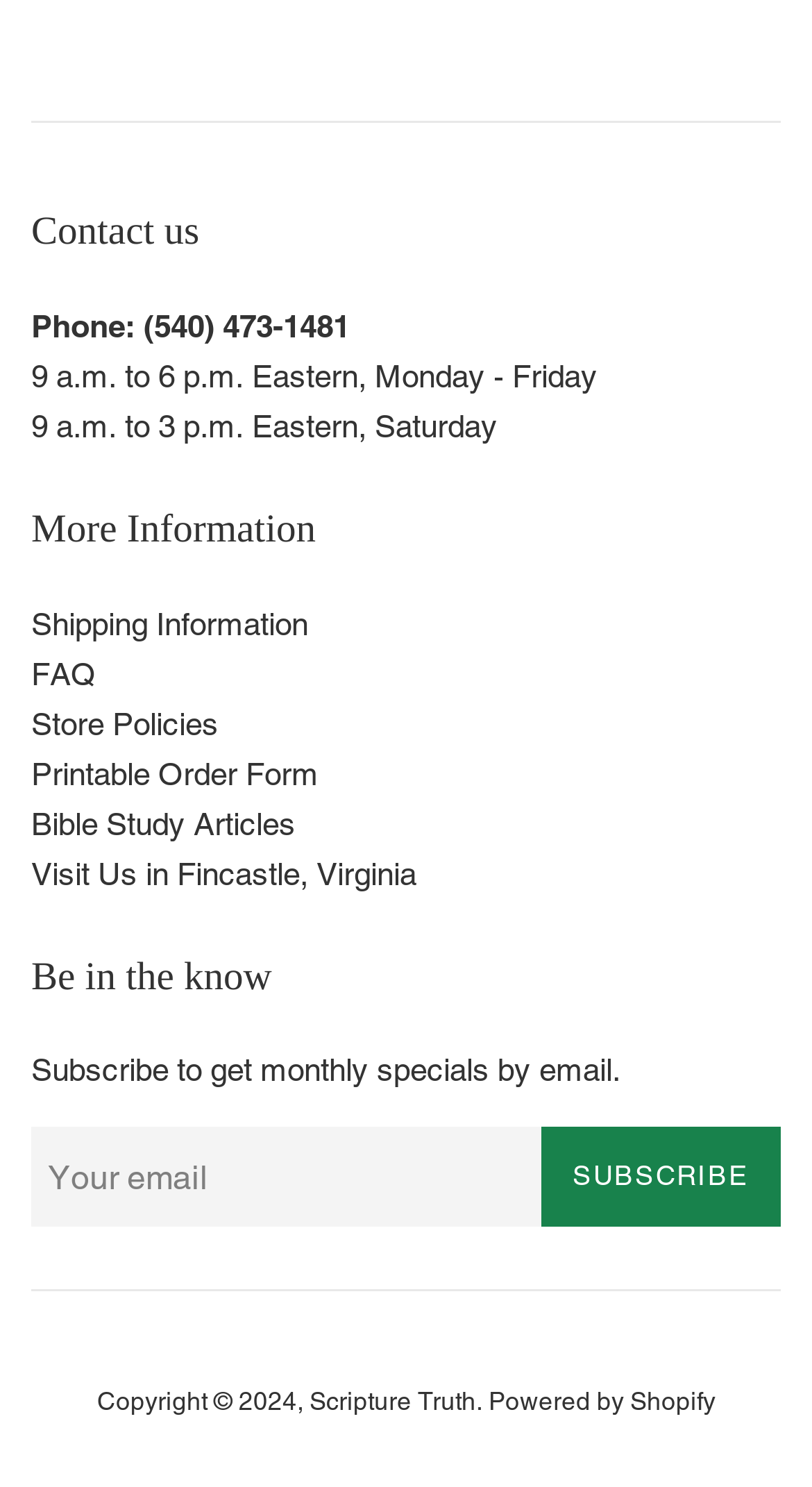Can you find the bounding box coordinates of the area I should click to execute the following instruction: "Click on the 'SUBSCRIBE' button"?

[0.667, 0.758, 0.962, 0.825]